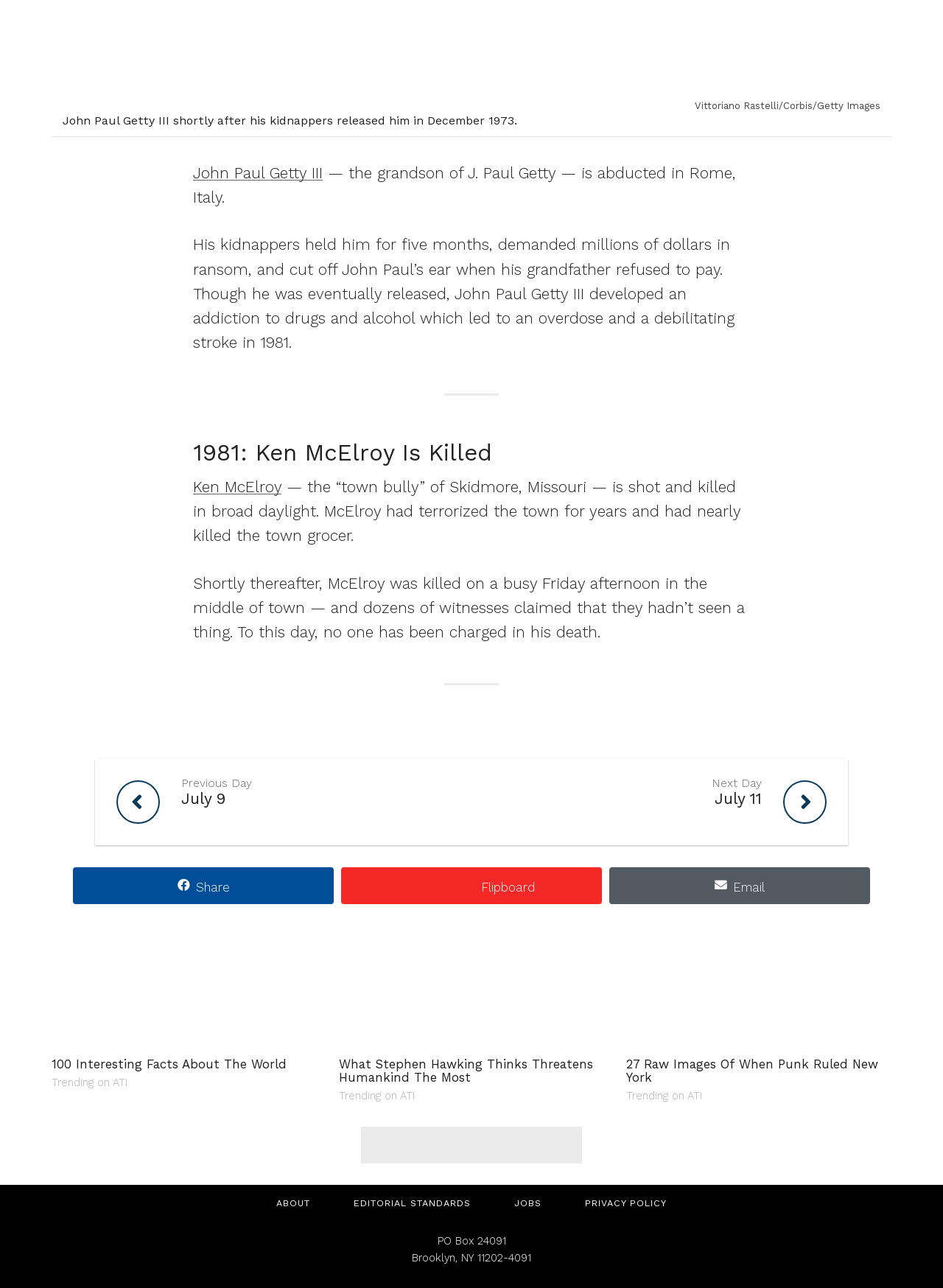Locate the bounding box coordinates of the area where you should click to accomplish the instruction: "Read about Ken McElroy".

[0.205, 0.371, 0.298, 0.385]